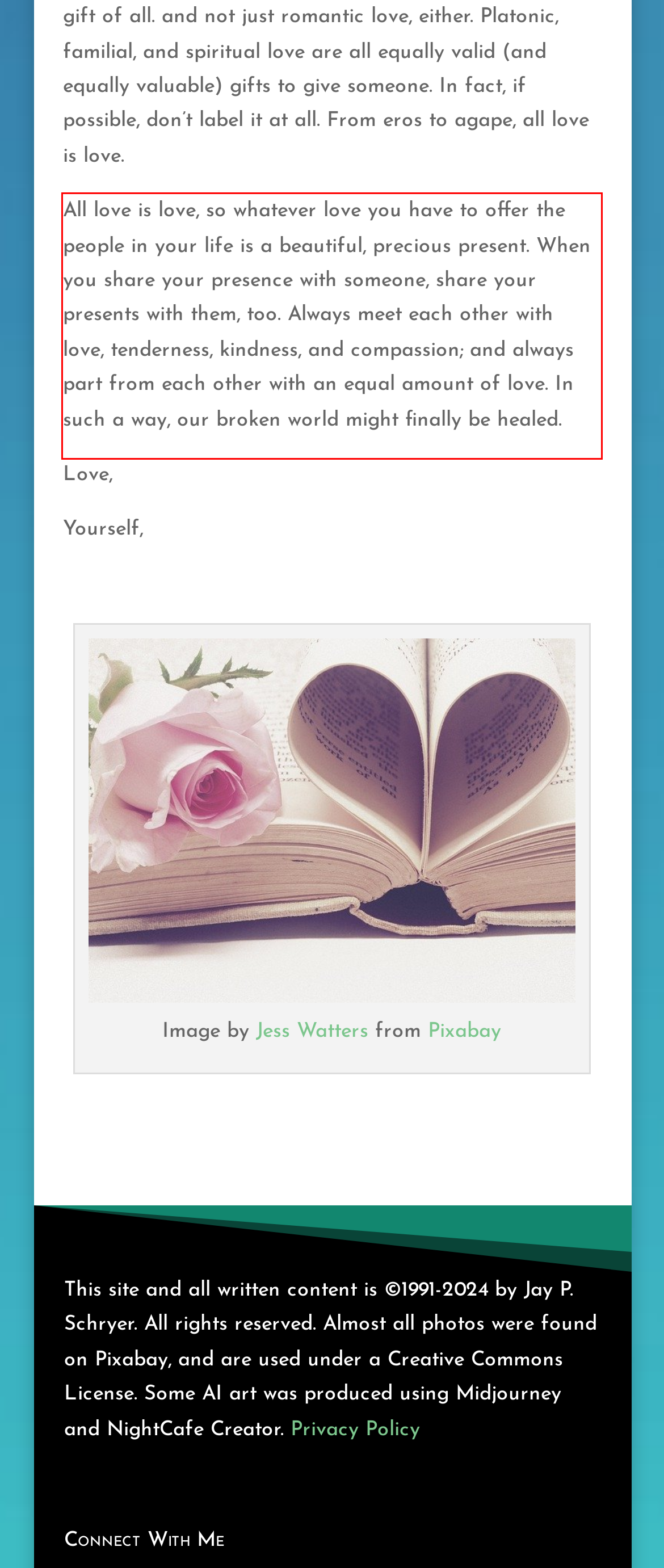You have a screenshot of a webpage with a UI element highlighted by a red bounding box. Use OCR to obtain the text within this highlighted area.

All love is love, so whatever love you have to offer the people in your life is a beautiful, precious present. When you share your presence with someone, share your presents with them, too. Always meet each other with love, tenderness, kindness, and compassion; and always part from each other with an equal amount of love. In such a way, our broken world might finally be healed.